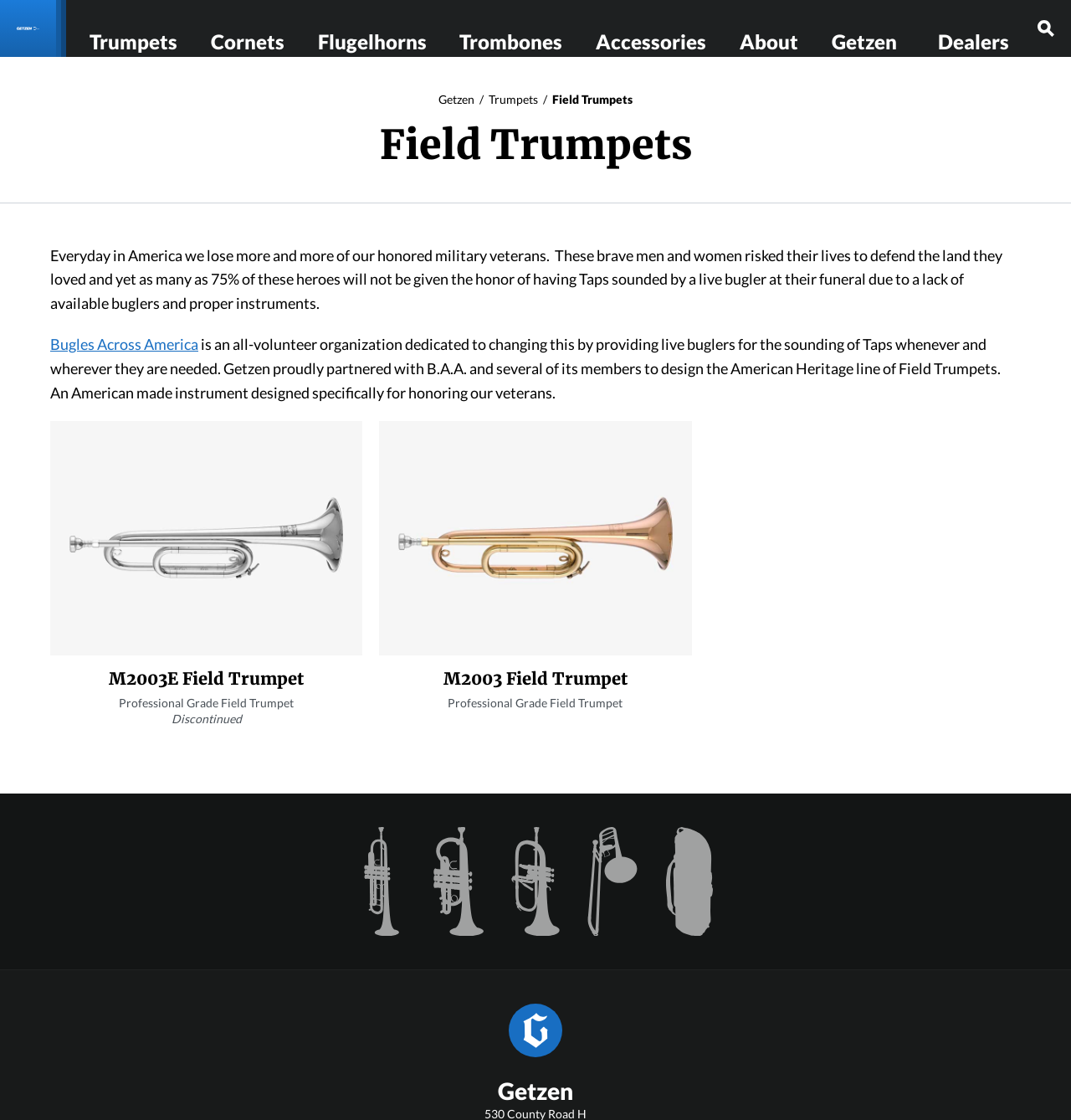Determine the bounding box coordinates of the clickable area required to perform the following instruction: "Go to the Getzen Co. page". The coordinates should be represented as four float numbers between 0 and 1: [left, top, right, bottom].

[0.475, 0.912, 0.525, 0.925]